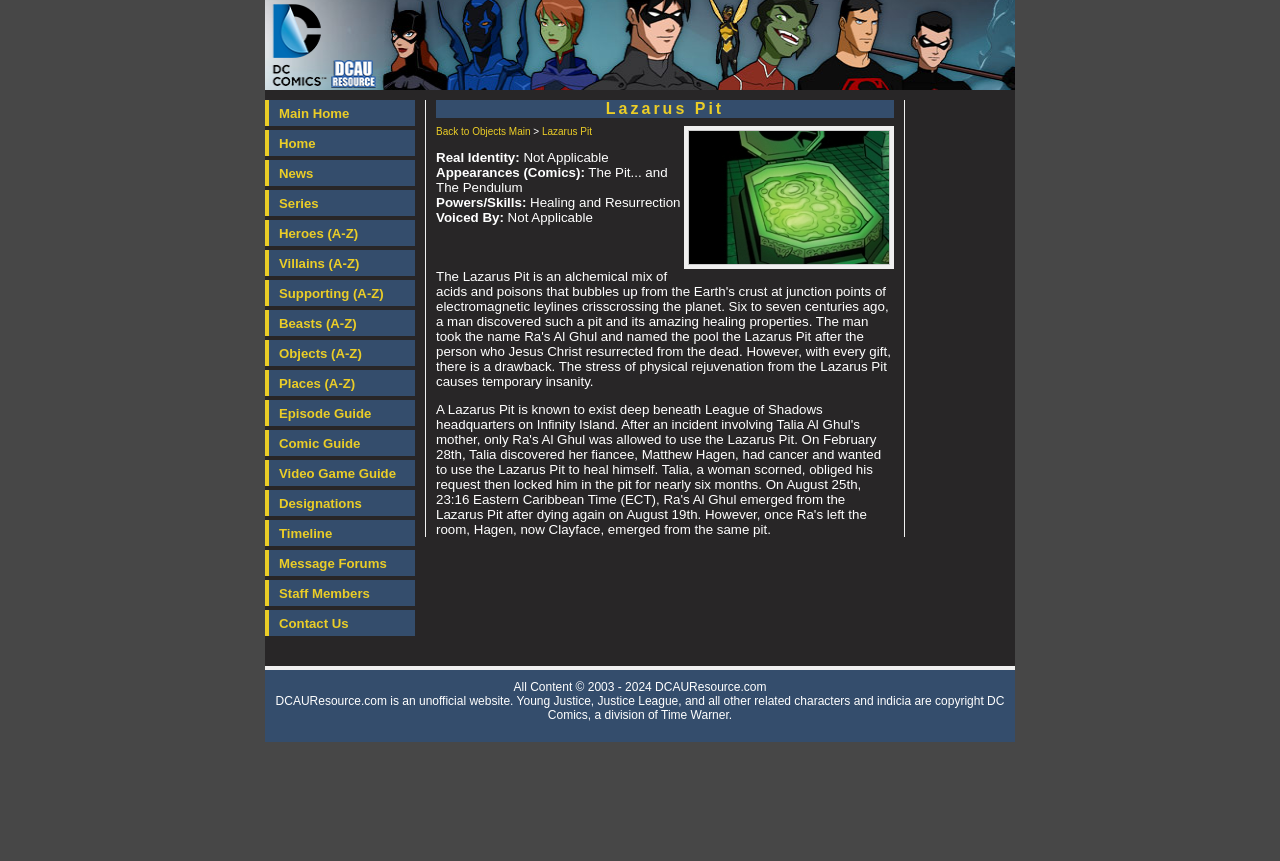Identify the bounding box coordinates for the UI element mentioned here: "Video Game Guide". Provide the coordinates as four float values between 0 and 1, i.e., [left, top, right, bottom].

[0.207, 0.534, 0.324, 0.564]